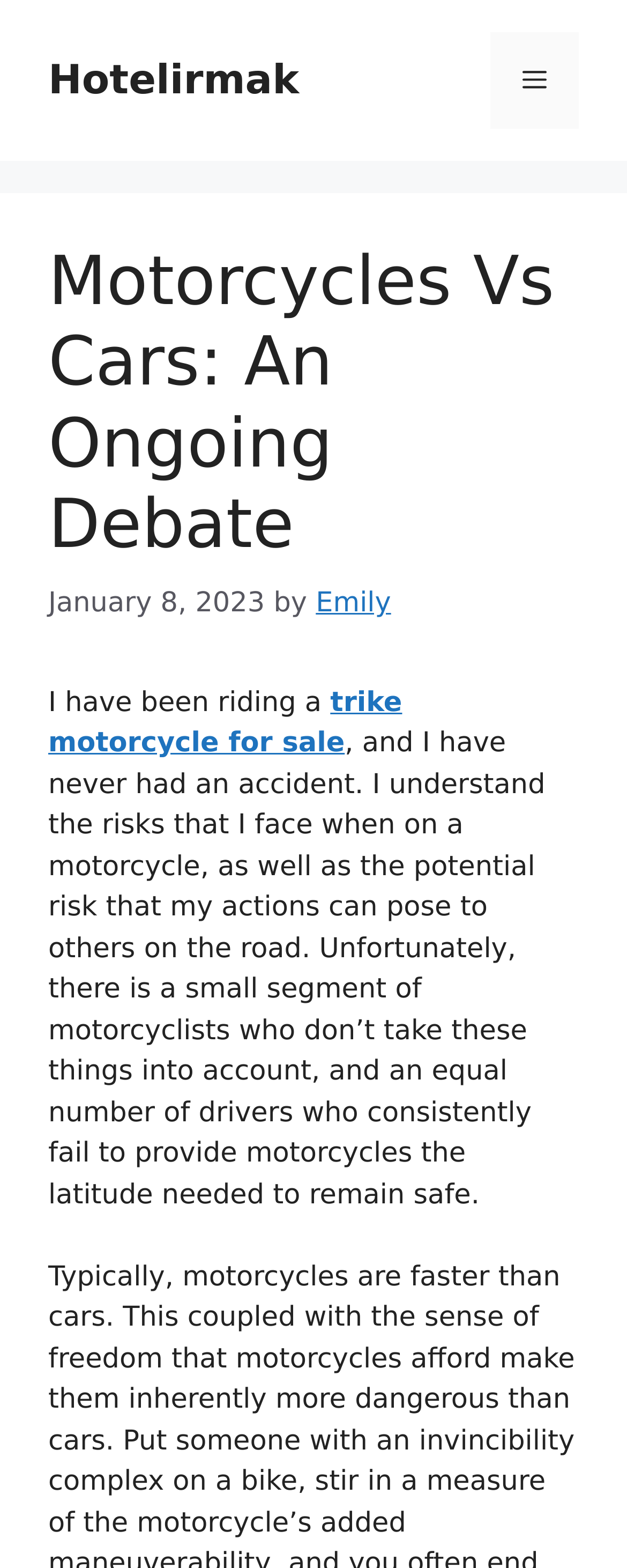Create a full and detailed caption for the entire webpage.

The webpage is about a debate between motorcycles and cars, with a focus on the author's personal experience as a trike motorcycle rider. At the top of the page, there is a banner with the site's name "Hotelirmak" and a navigation menu toggle button on the right side. Below the banner, there is a header section with a heading that reads "Motorcycles Vs Cars: An Ongoing Debate". The heading is accompanied by the date "January 8, 2023" and the author's name "Emily". 

The main content of the page starts with a paragraph of text that describes the author's experience riding a trike motorcycle for sale, mentioning that they have never had an accident and are aware of the risks involved. The text also touches on the importance of responsible riding and the need for drivers to be cautious around motorcyclists.